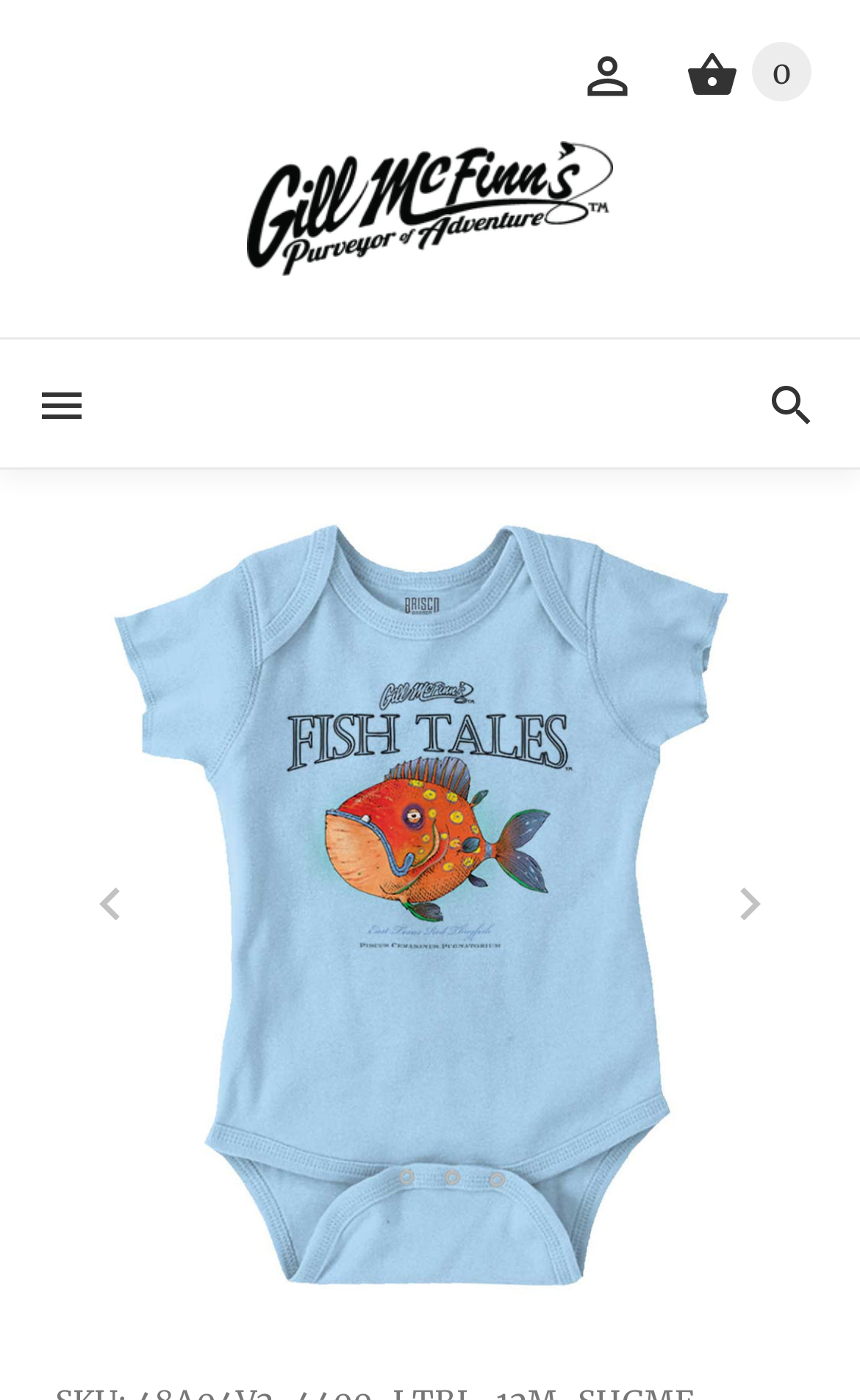Based on the image, give a detailed response to the question: How many navigation buttons are there?

There are two navigation buttons, 'Previous' and 'Next', which are used to navigate through the options.